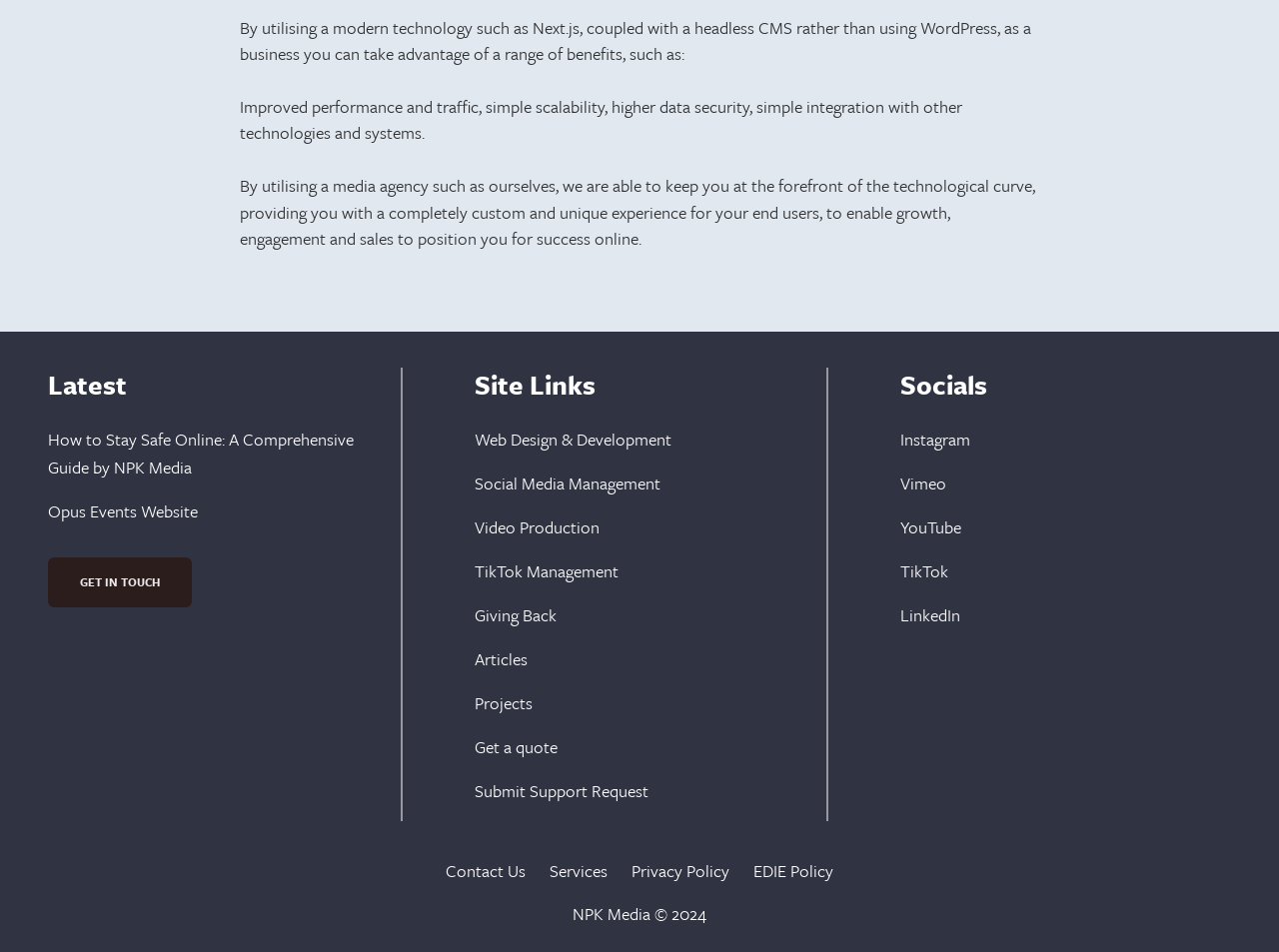Specify the bounding box coordinates of the area to click in order to execute this command: 'Click on 'GET IN TOUCH''. The coordinates should consist of four float numbers ranging from 0 to 1, and should be formatted as [left, top, right, bottom].

[0.038, 0.586, 0.15, 0.638]